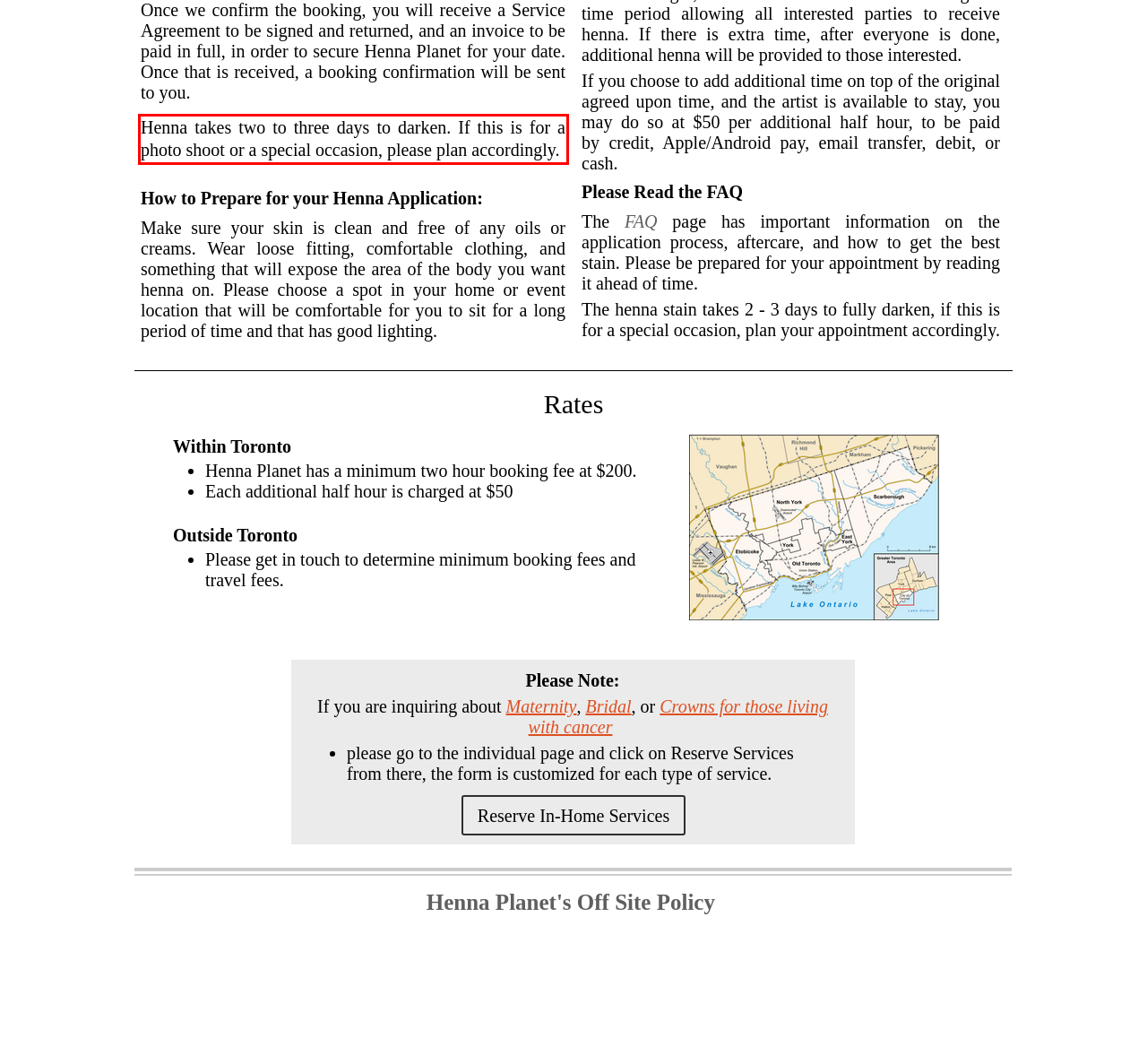Using the provided screenshot of a webpage, recognize the text inside the red rectangle bounding box by performing OCR.

Henna takes two to three days to darken. If this is for a photo shoot or a special occasion, please plan accordingly.